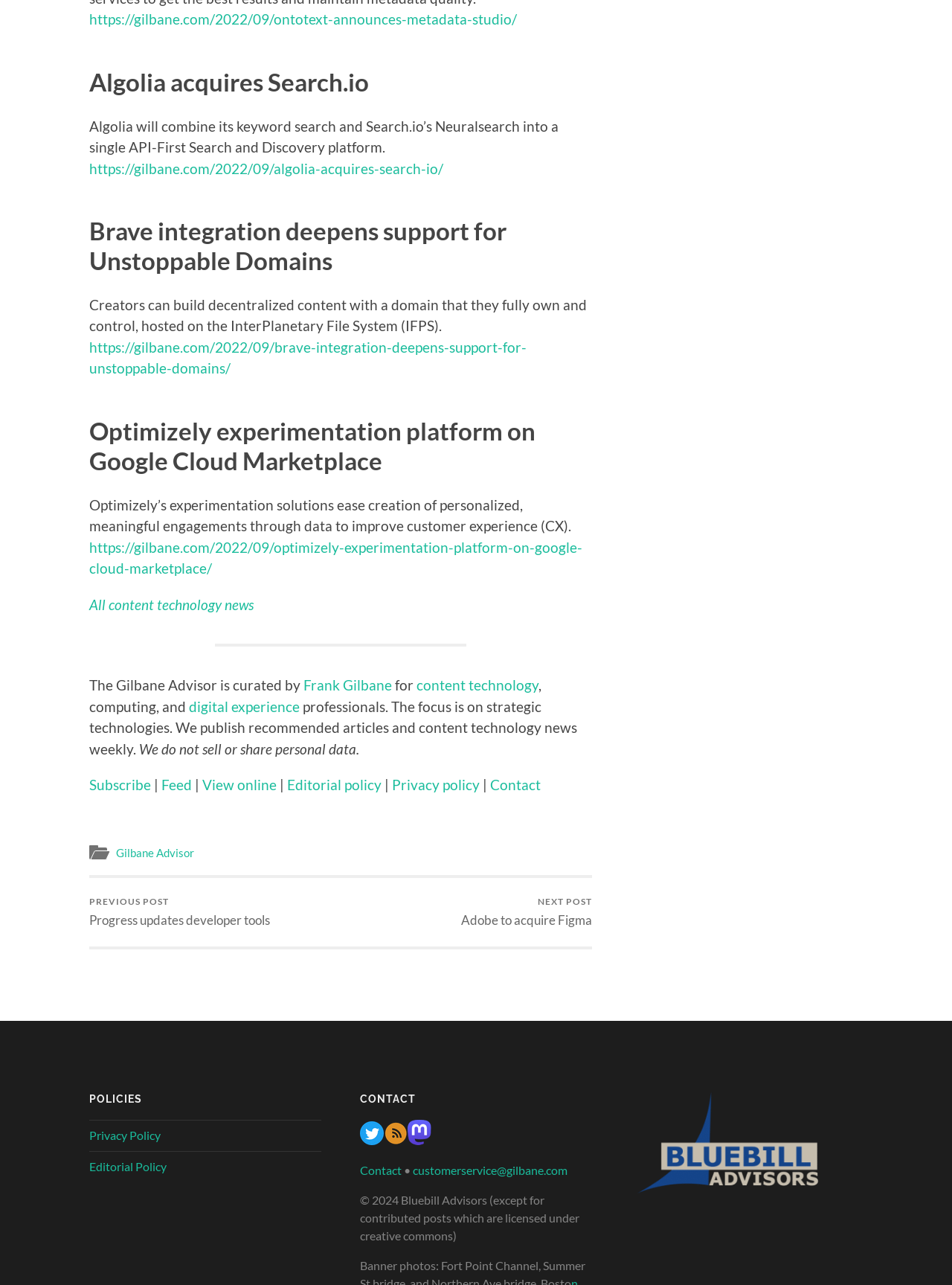Identify the bounding box of the UI component described as: "these steps".

None